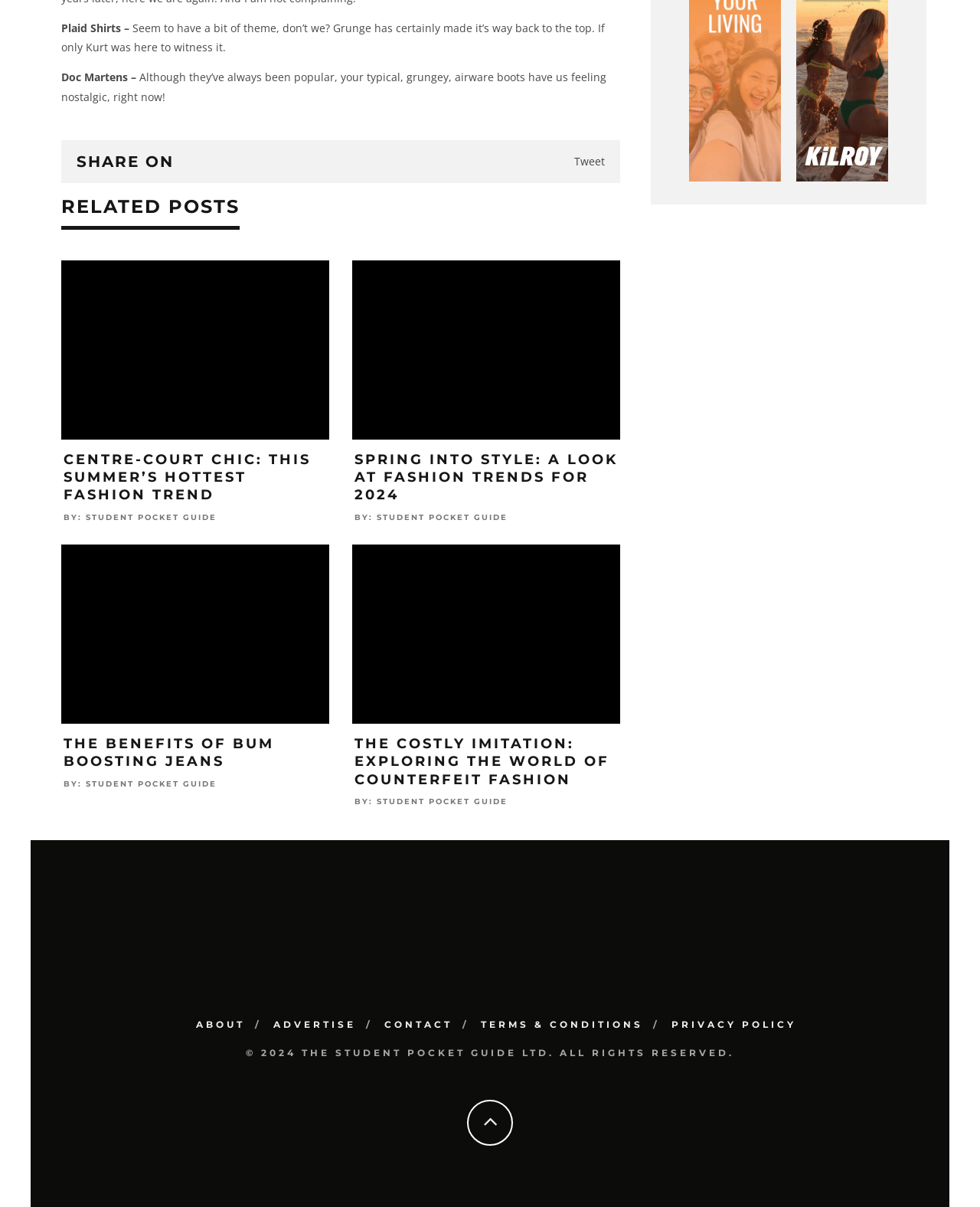Specify the bounding box coordinates of the element's region that should be clicked to achieve the following instruction: "Read the article 'Tenniscore Fashion Trend'". The bounding box coordinates consist of four float numbers between 0 and 1, in the format [left, top, right, bottom].

[0.062, 0.354, 0.336, 0.366]